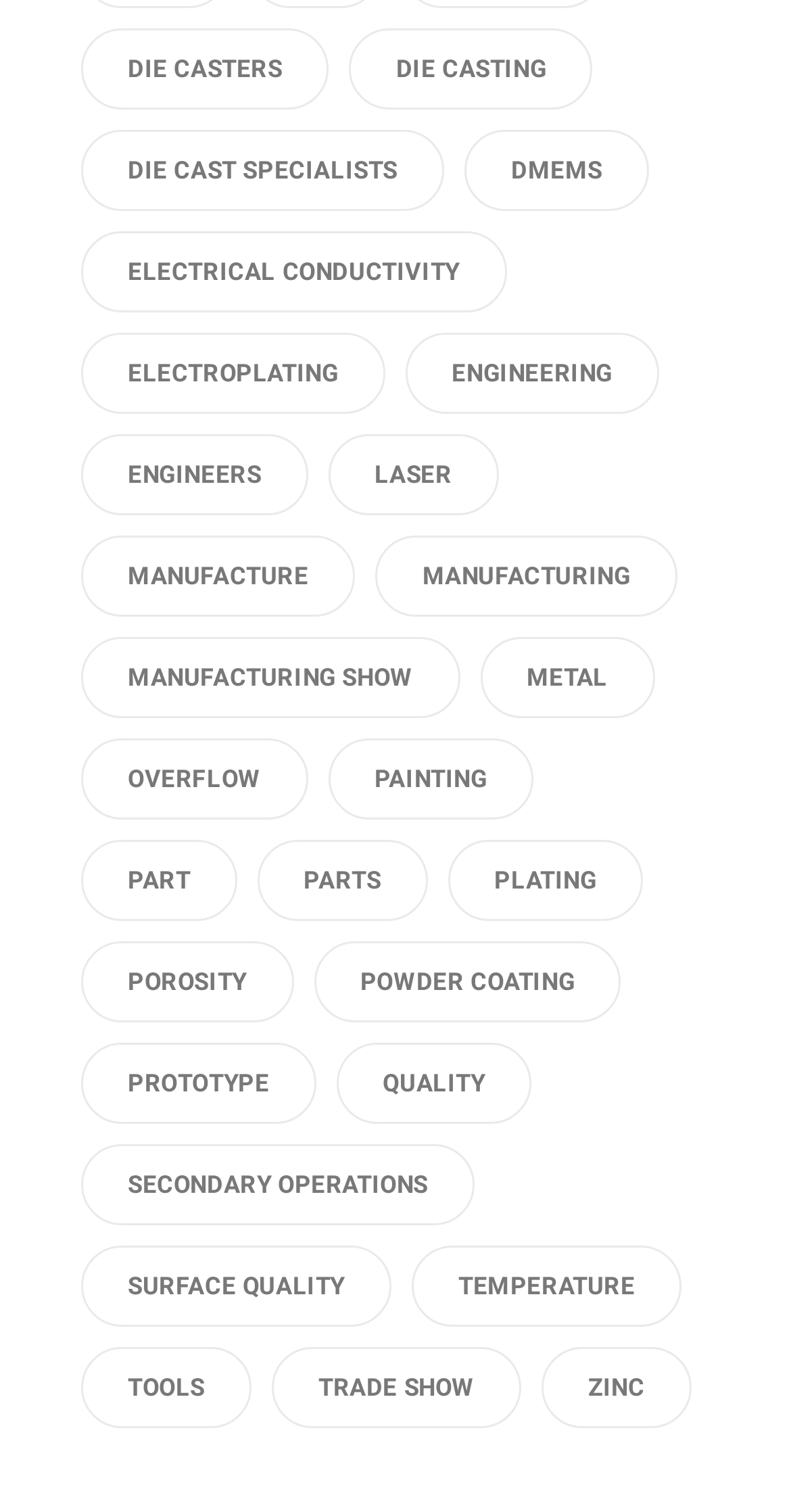What is the category listed below 'electroplating'?
Look at the screenshot and give a one-word or phrase answer.

Engineering